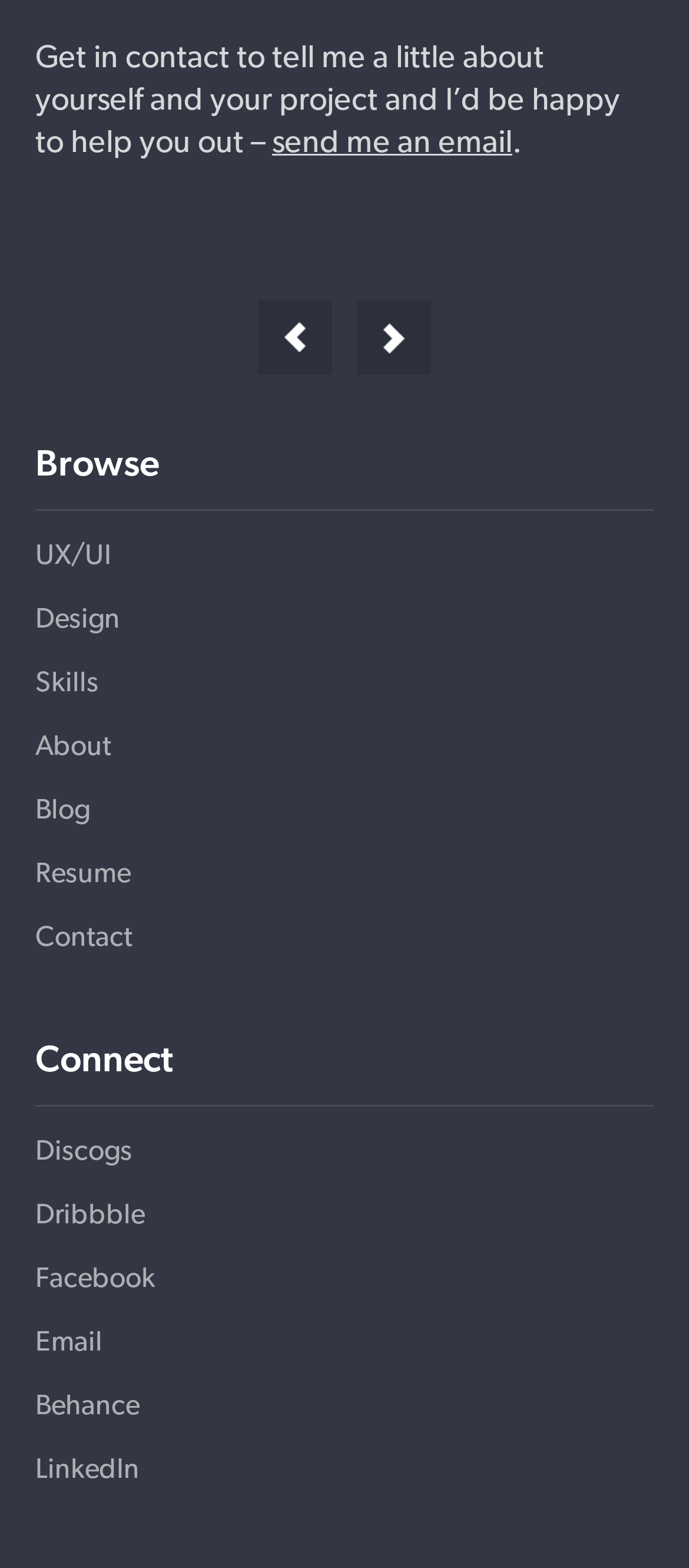Please identify the bounding box coordinates of the clickable region that I should interact with to perform the following instruction: "view Resume". The coordinates should be expressed as four float numbers between 0 and 1, i.e., [left, top, right, bottom].

[0.051, 0.537, 0.949, 0.578]